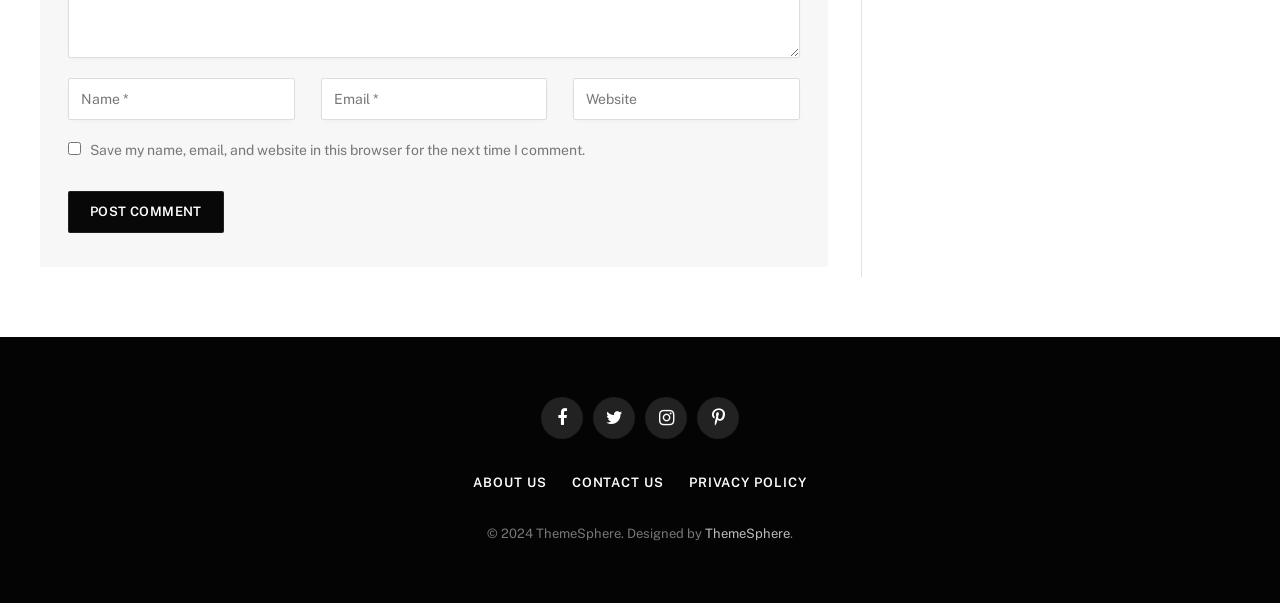Determine the bounding box coordinates of the clickable region to follow the instruction: "Contact us".

None